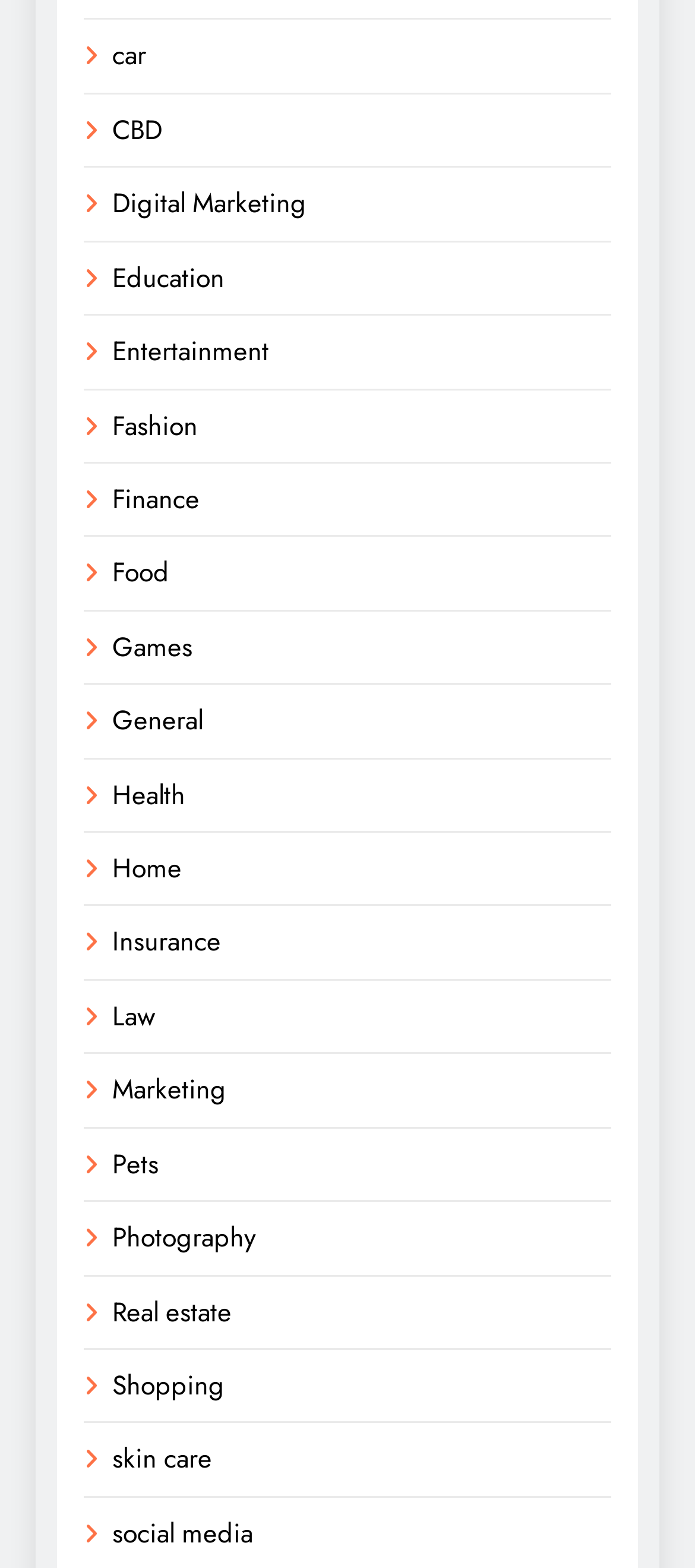Please study the image and answer the question comprehensively:
What categories are available on this webpage?

By analyzing the webpage, I can see that there are multiple categories available, including 'car', 'CBD', 'Digital Marketing', 'Education', and many more. These categories are presented as links, and there are a total of 23 categories listed.